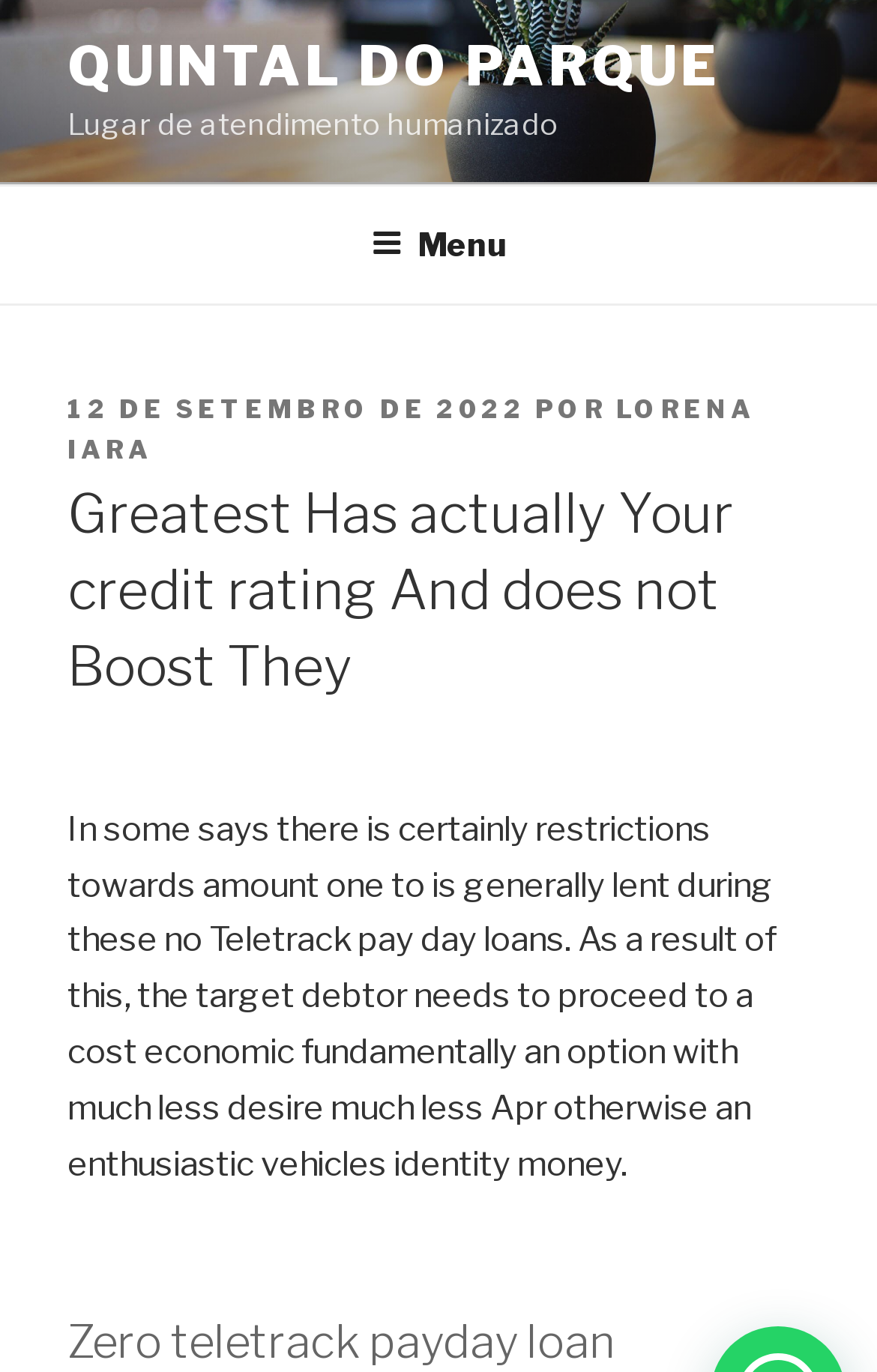Who is the author of the article?
Using the visual information from the image, give a one-word or short-phrase answer.

LORENA IARA